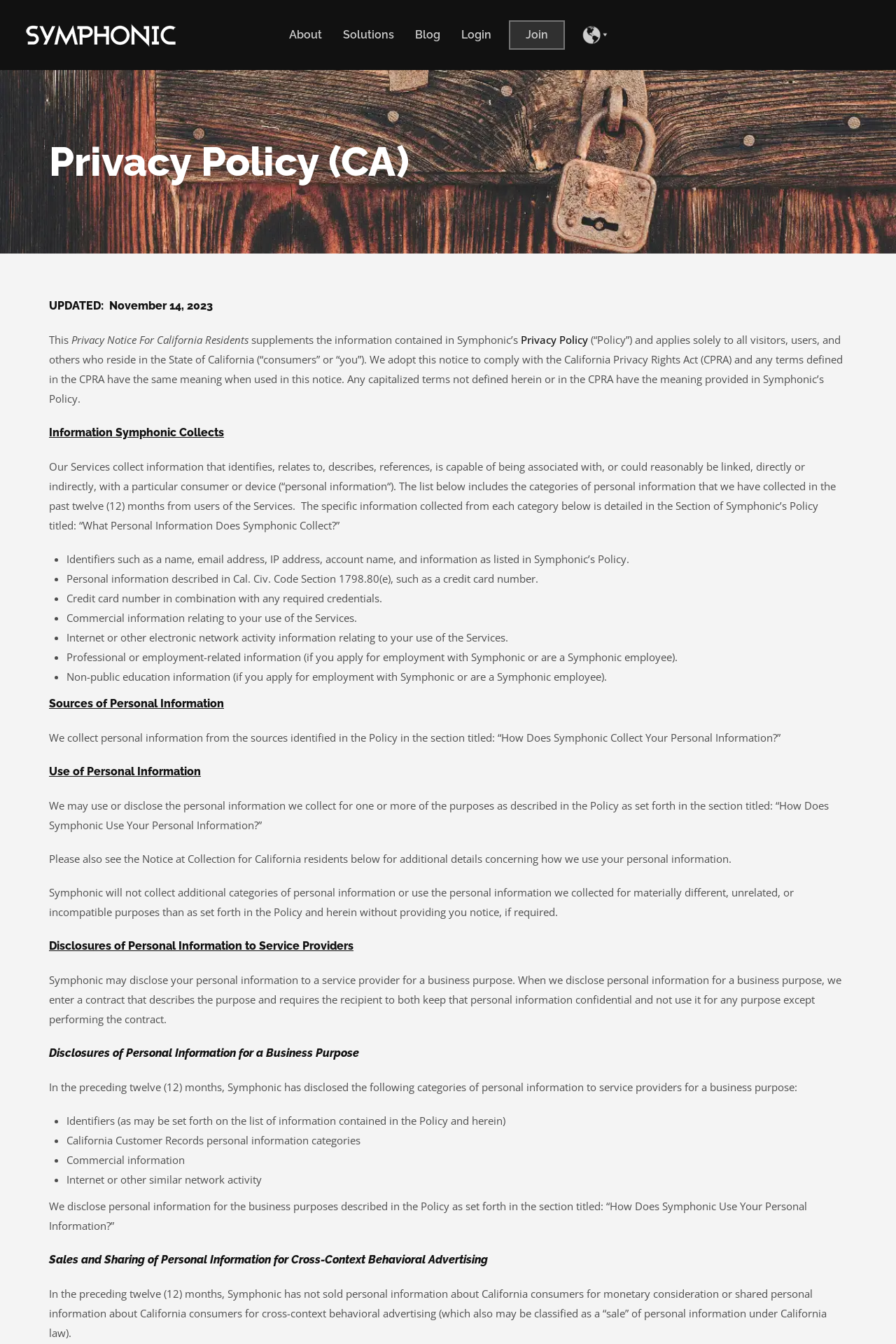Locate the bounding box for the described UI element: "Privacy Policy". Ensure the coordinates are four float numbers between 0 and 1, formatted as [left, top, right, bottom].

[0.581, 0.248, 0.656, 0.258]